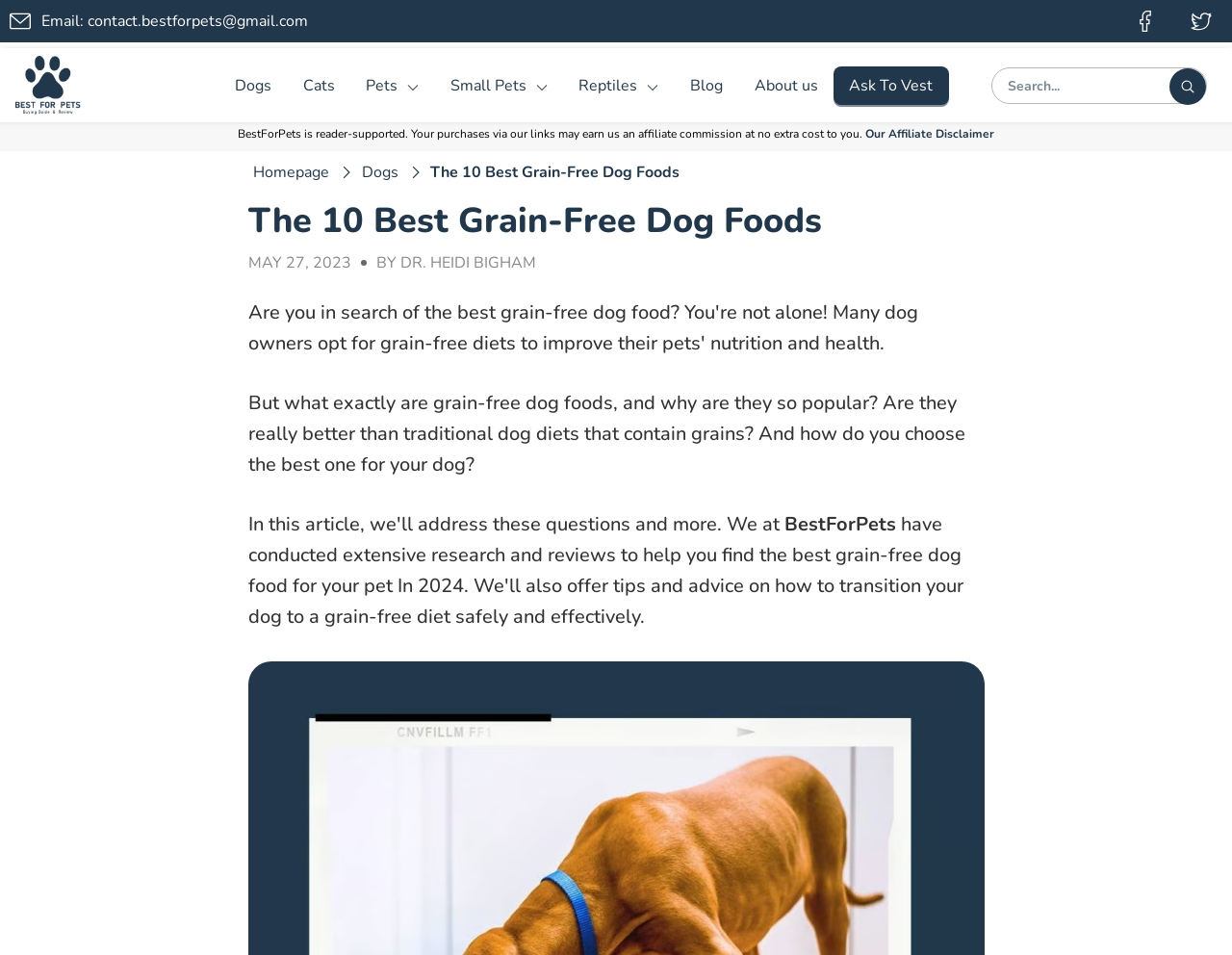Analyze and describe the webpage in a detailed narrative.

This webpage is about the best grain-free dog foods, with a focus on senior dogs. At the top left, there is a logo and a navigation menu with links to different pet categories, including dogs, cats, and small pets. On the top right, there are social media links and a search bar.

Below the navigation menu, there is a disclaimer about affiliate commissions and a link to the affiliate disclaimer page. Underneath, there is a section with a heading "The 10 Best Grain-Free Dog Foods" and a subheading with the date "MAY 27, 2023". The author of the article, Dr. Heidi Bigham, is credited below.

The main content of the webpage is a detailed article about grain-free dog foods, including what they are, why they are popular, and how to choose the best one for your dog. The article is divided into sections with headings and subheadings, making it easy to read and understand.

Throughout the webpage, there are images and icons, including a logo, social media icons, and images related to dogs. The overall layout is clean and easy to navigate, with clear headings and concise text.